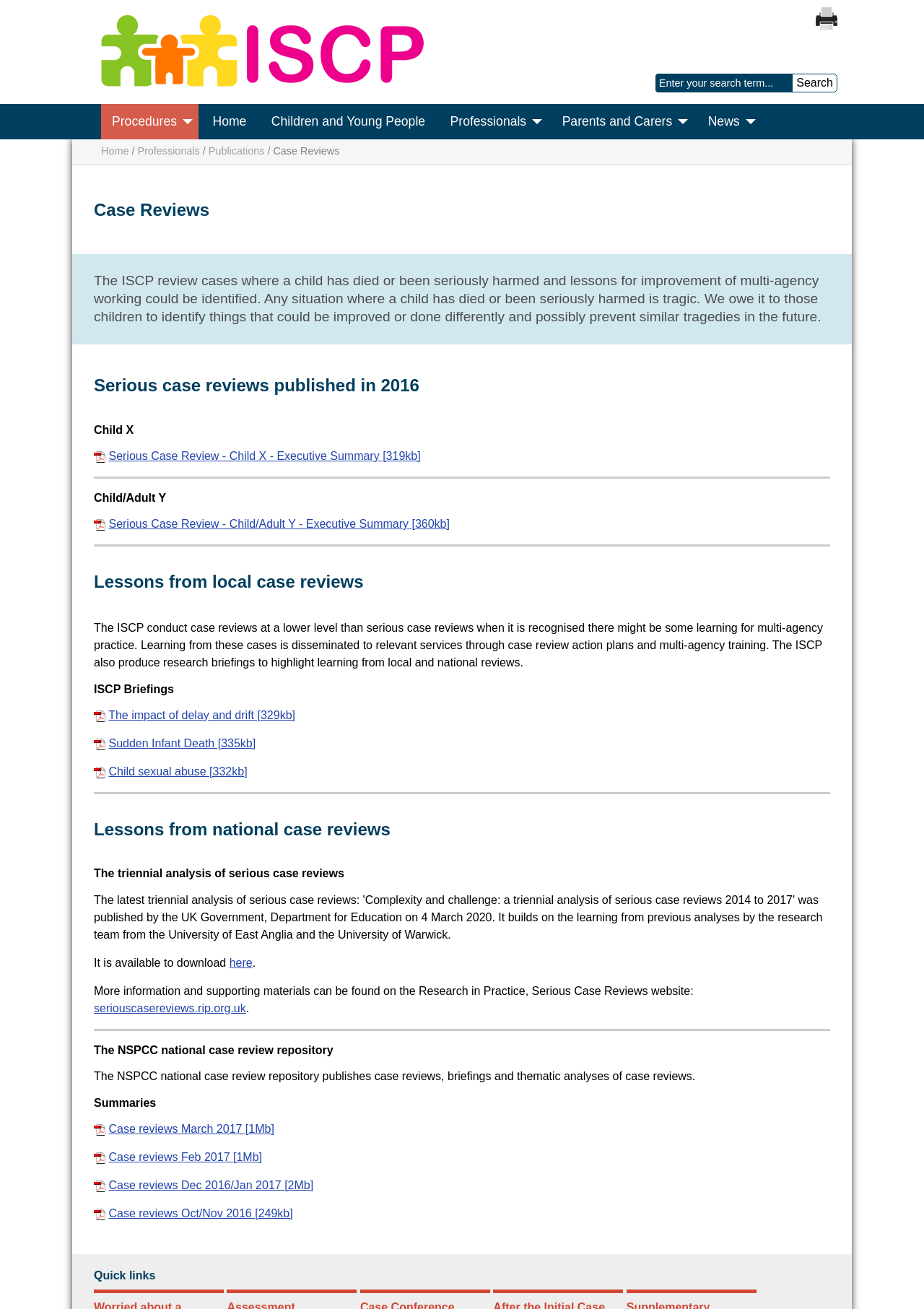Indicate the bounding box coordinates of the element that needs to be clicked to satisfy the following instruction: "Read the ISCP briefing on the impact of delay and drift". The coordinates should be four float numbers between 0 and 1, i.e., [left, top, right, bottom].

[0.117, 0.542, 0.32, 0.551]